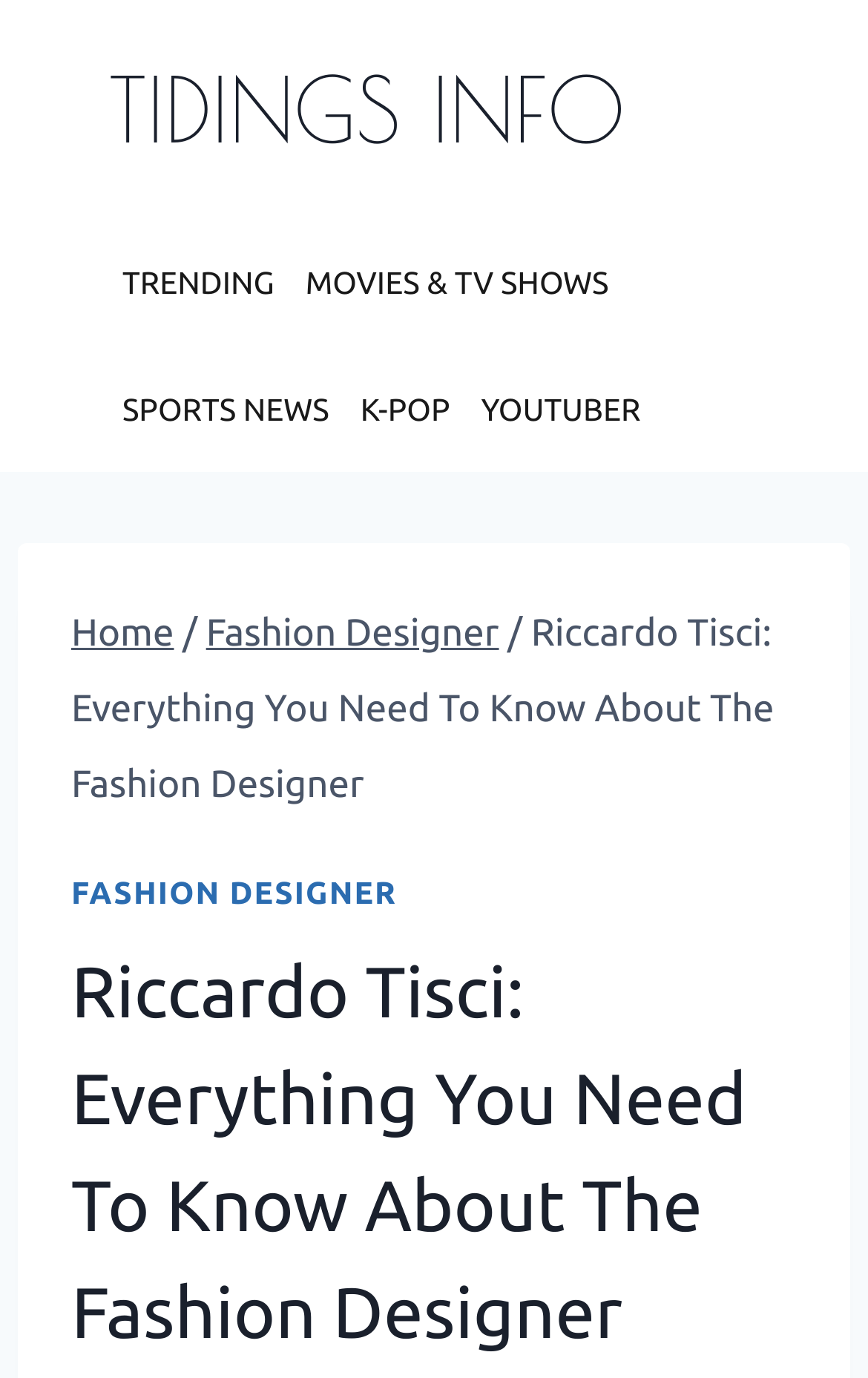What is the purpose of the 'Skip to content' link?
Please respond to the question with a detailed and thorough explanation.

The 'Skip to content' link is likely used to allow users to bypass the navigation and other non-essential elements and go directly to the main content of the webpage.